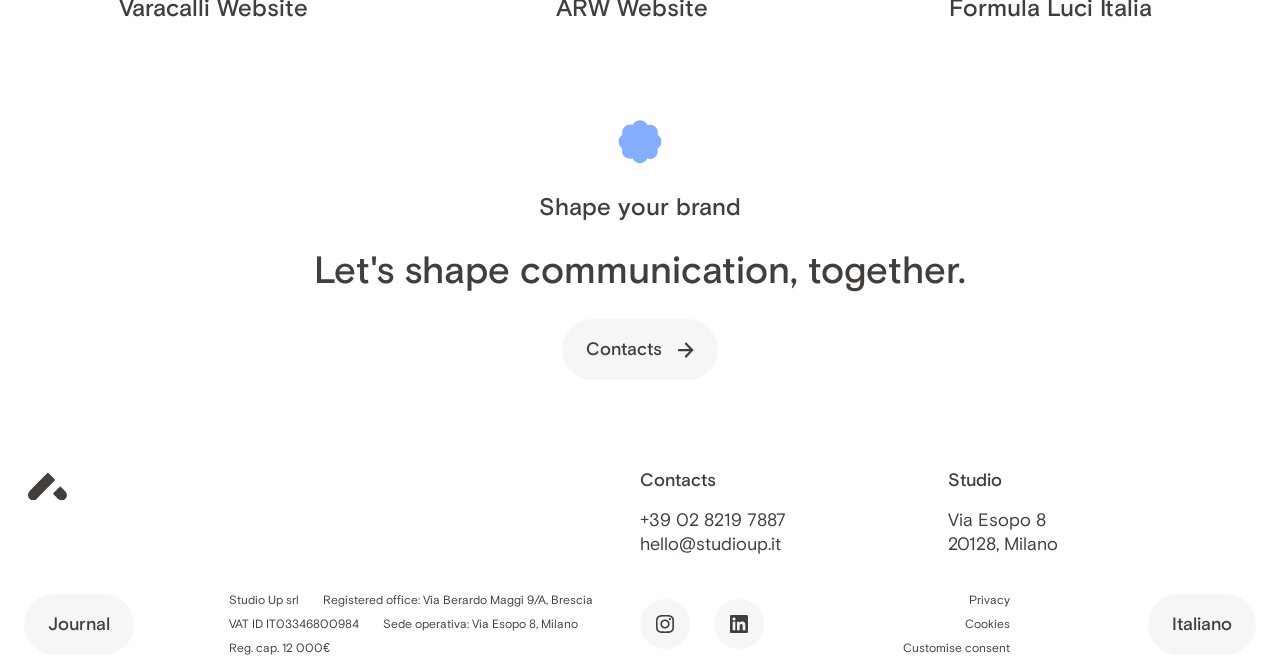Pinpoint the bounding box coordinates of the area that must be clicked to complete this instruction: "Visit Journal".

[0.019, 0.903, 0.105, 0.995]